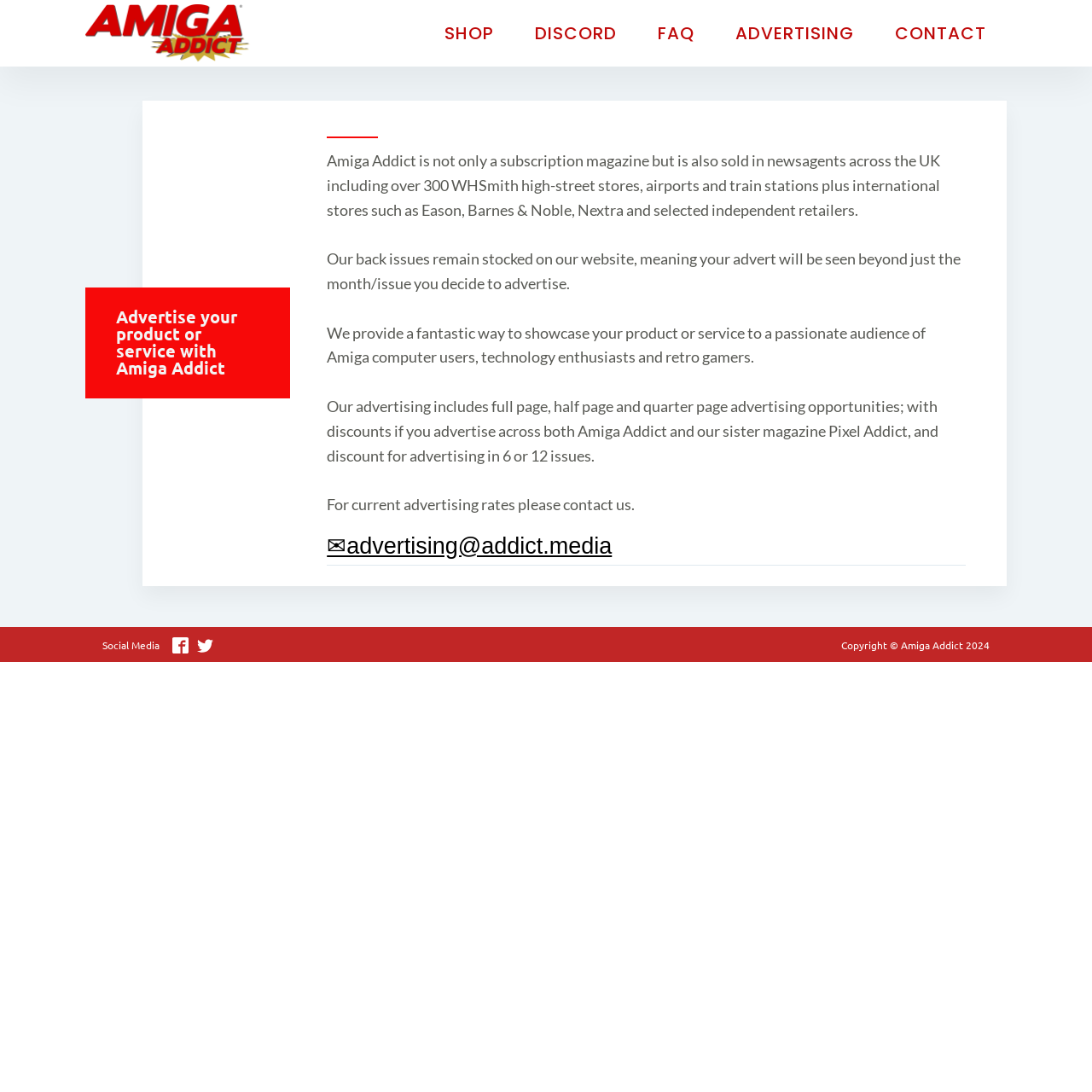What is the name of the magazine being advertised?
Carefully analyze the image and provide a thorough answer to the question.

The name of the magazine being advertised is clearly mentioned in the webpage content, specifically in the heading 'Advertise your product or service with Amiga Addict'.